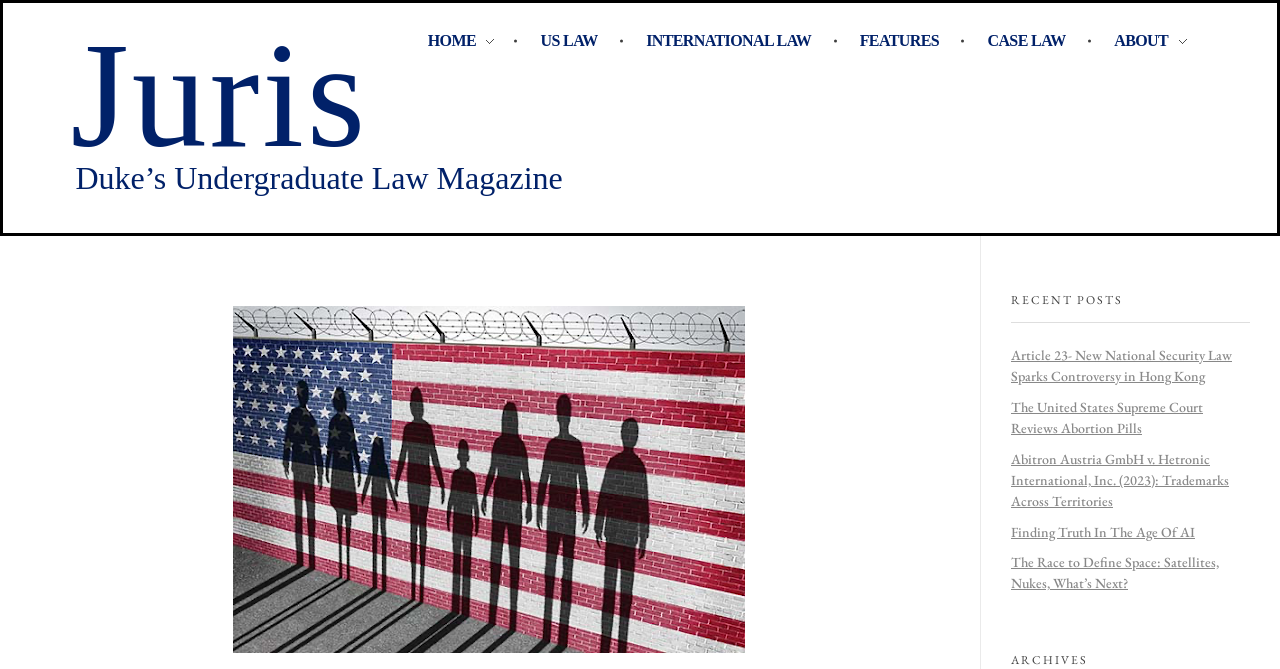Specify the bounding box coordinates of the region I need to click to perform the following instruction: "read article about Abortion Pills". The coordinates must be four float numbers in the range of 0 to 1, i.e., [left, top, right, bottom].

[0.79, 0.595, 0.94, 0.653]